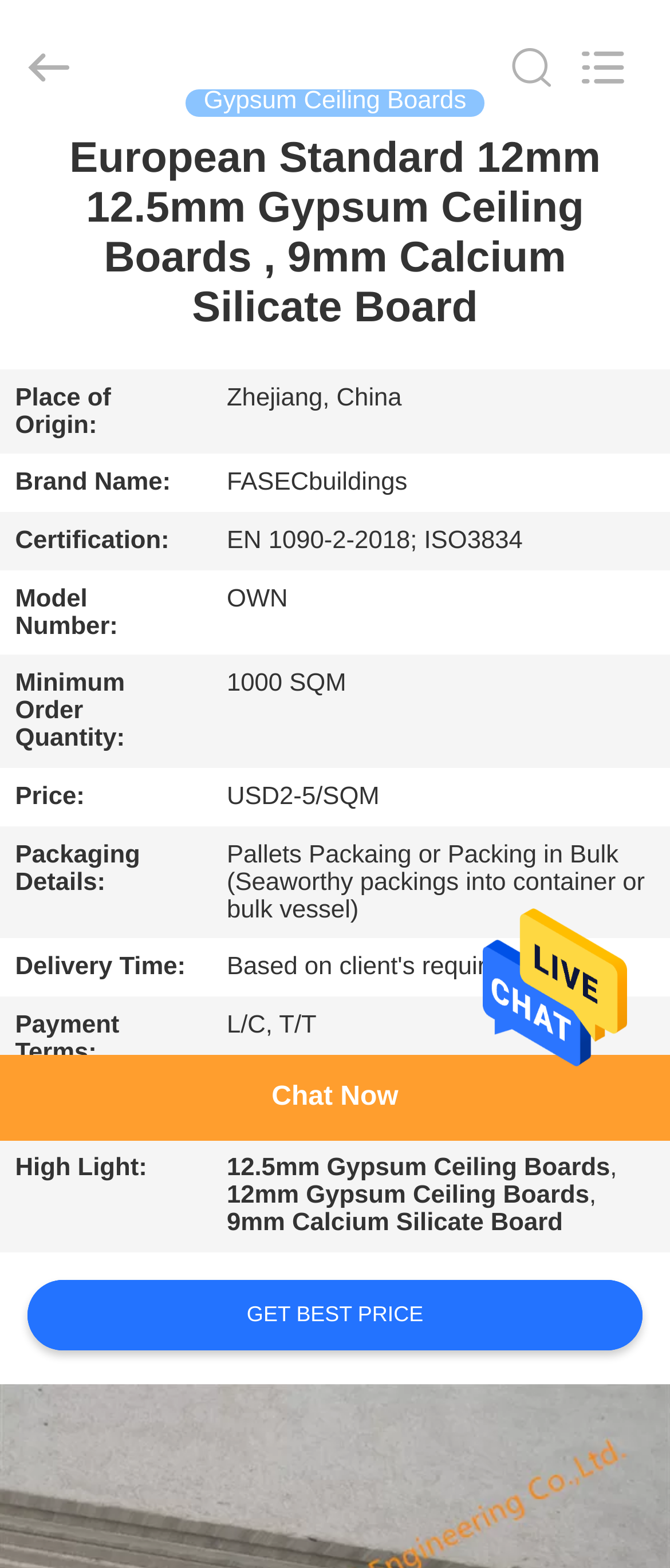Identify the bounding box coordinates of the area you need to click to perform the following instruction: "Search what you want".

[0.0, 0.0, 0.88, 0.085]